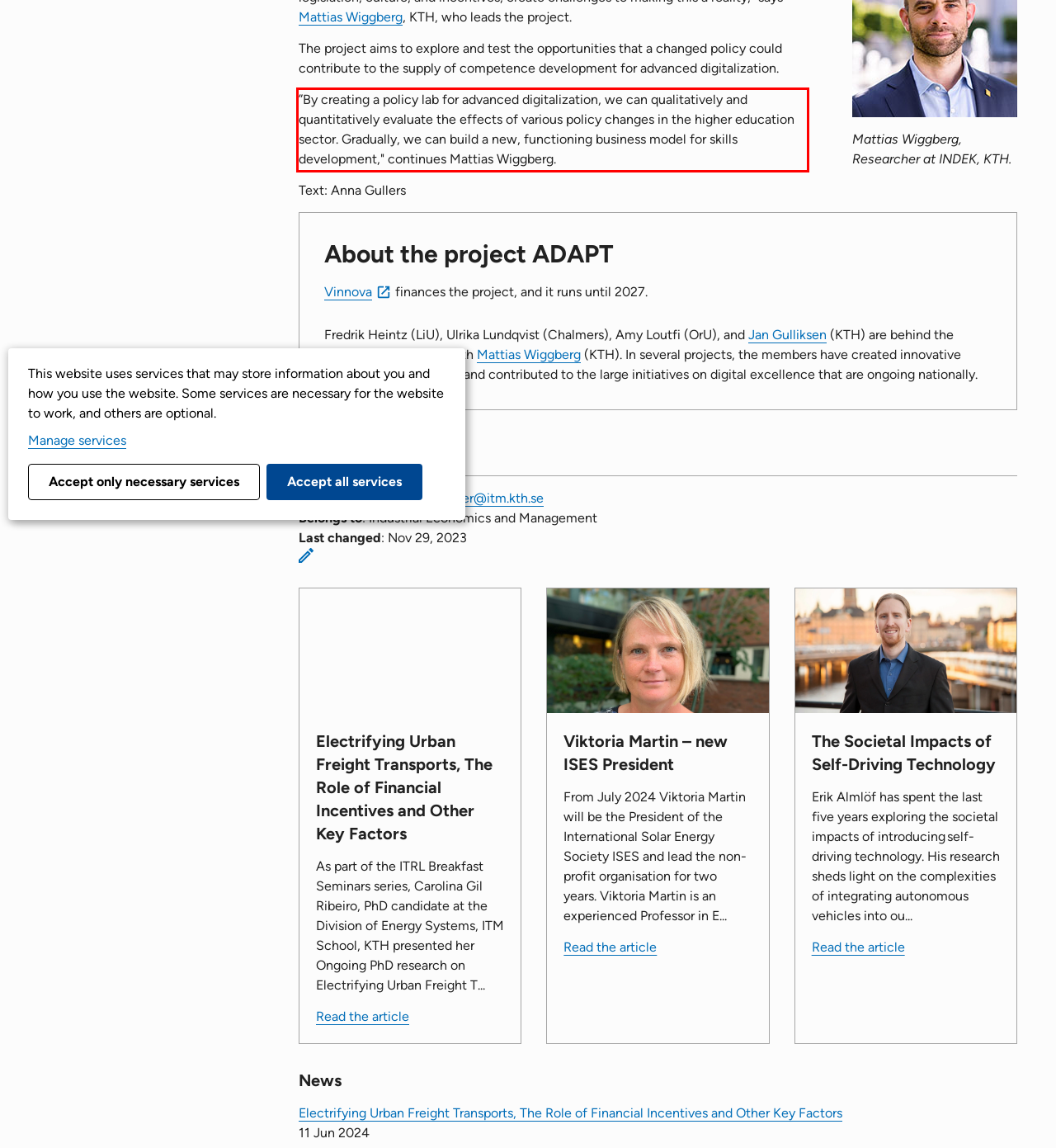By examining the provided screenshot of a webpage, recognize the text within the red bounding box and generate its text content.

”By creating a policy lab for advanced digitalization, we can qualitatively and quantitatively evaluate the effects of various policy changes in the higher education sector. Gradually, we can build a new, functioning business model for skills development," continues Mattias Wiggberg.